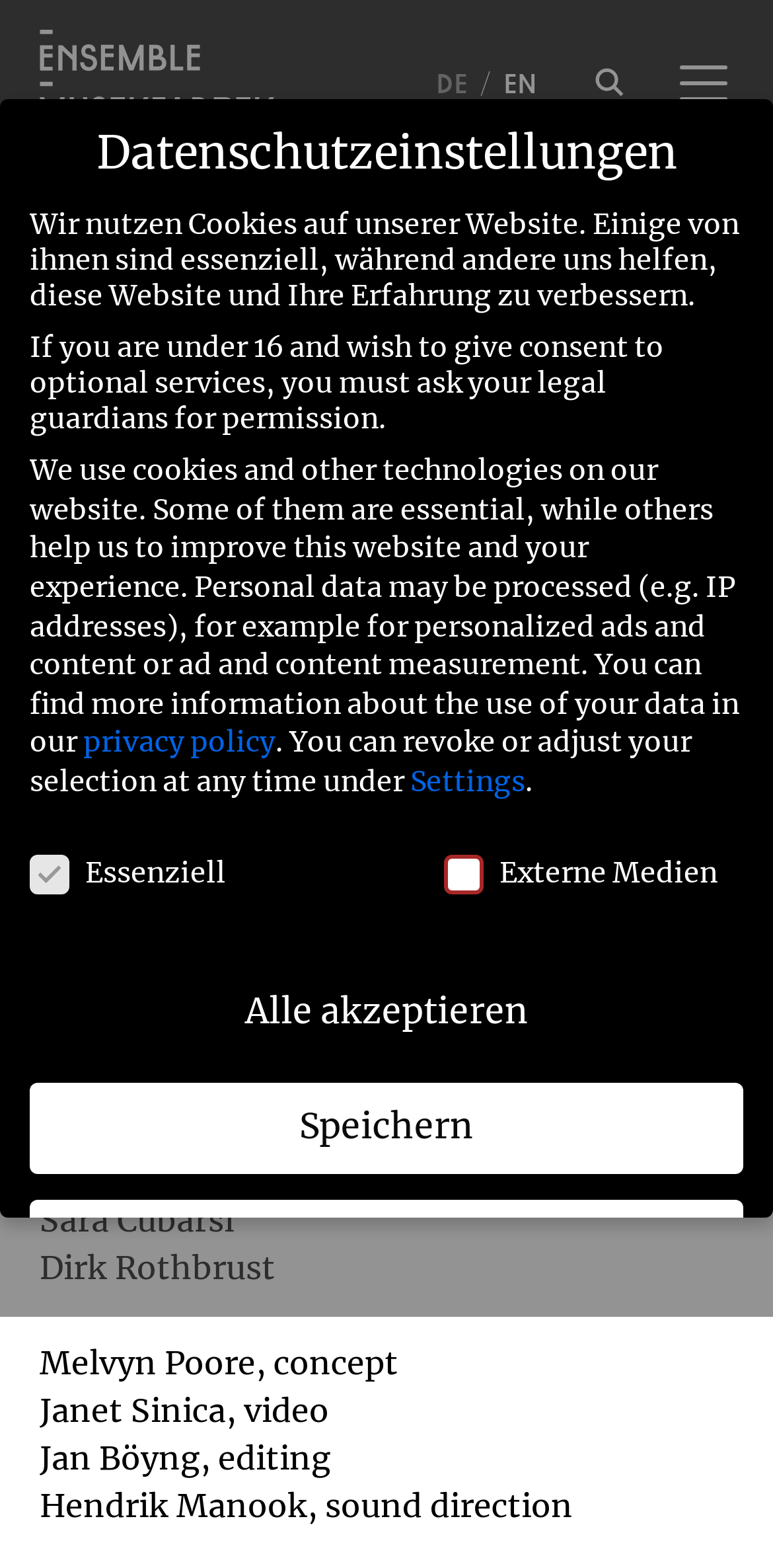Please reply with a single word or brief phrase to the question: 
What is the title of the work by John Cage?

Four6